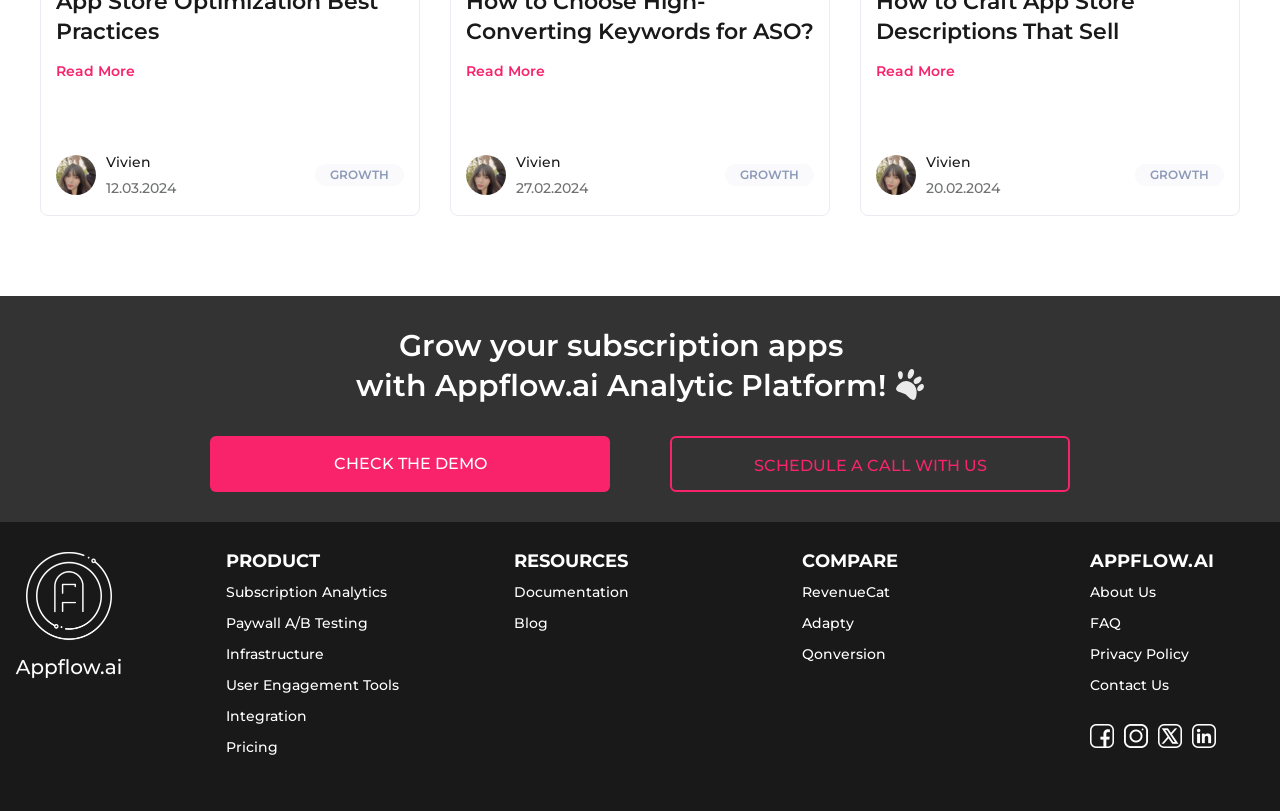Identify the bounding box coordinates for the region to click in order to carry out this instruction: "Schedule a call with us". Provide the coordinates using four float numbers between 0 and 1, formatted as [left, top, right, bottom].

[0.523, 0.538, 0.836, 0.607]